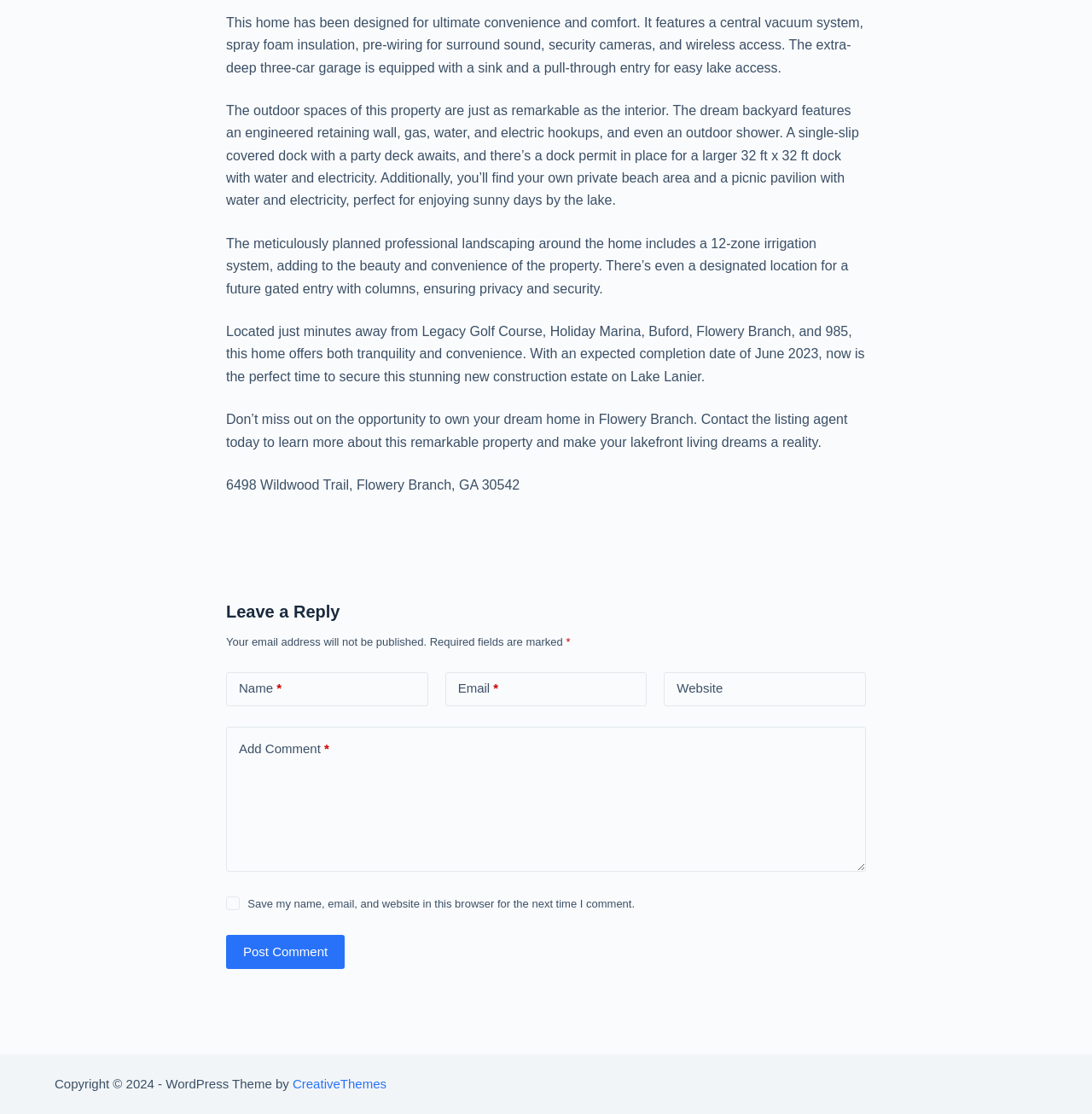Based on what you see in the screenshot, provide a thorough answer to this question: What is the feature of the garage?

I found the feature of the garage by reading the static text element that describes the property, which mentions 'an extra-deep three-car garage' as one of its features.